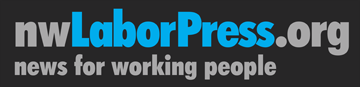Capture every detail in the image and describe it fully.

The image features the logo of "nwLaborPress.org," which serves as a dedicated source for news aimed at working people. The logo prominently displays the website's name in a modern font, with "Labor" highlighted in a bright blue color, creating a clear contrast against the darker background. Beneath the main title, the tagline "news for working people" is presented in a muted gray tone, reinforcing the site's commitment to providing relevant updates and information that resonate with the labor community. This logo encapsulates the publication’s focus on advocating for labor rights and addressing issues pertinent to workers.